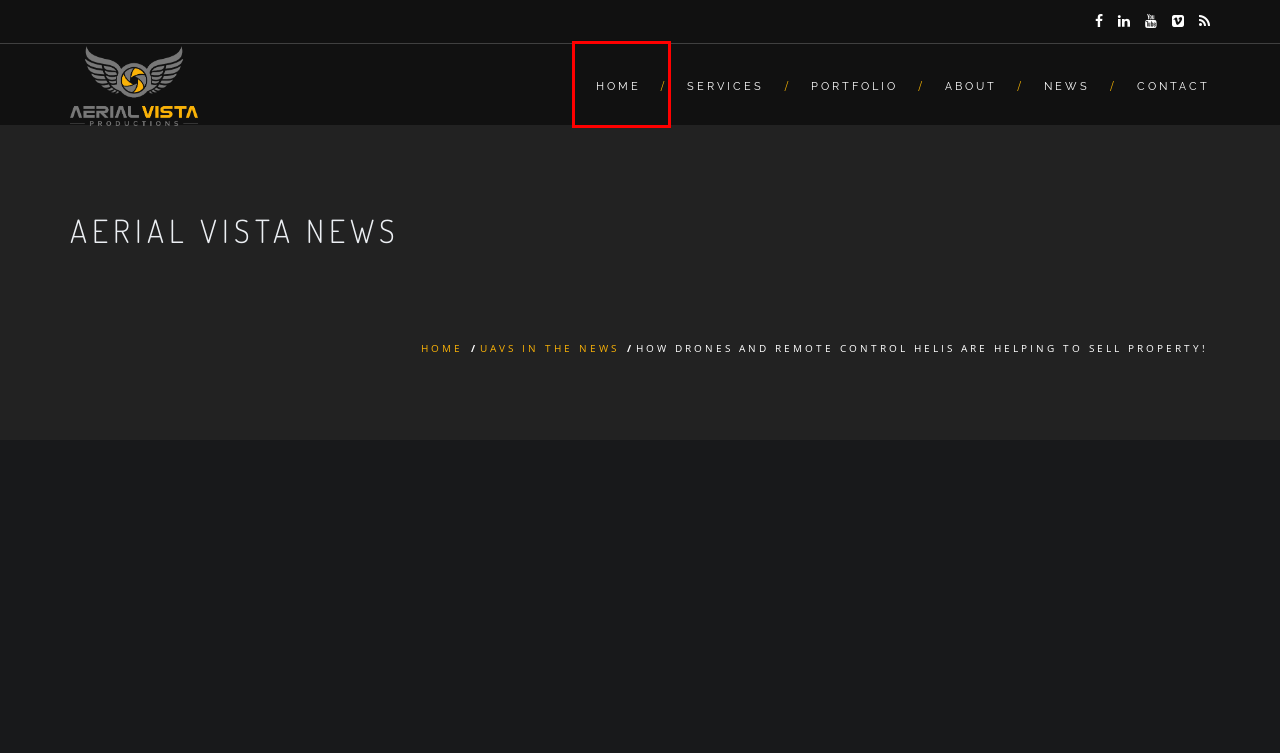Given a webpage screenshot with a UI element marked by a red bounding box, choose the description that best corresponds to the new webpage that will appear after clicking the element. The candidates are:
A. UAVs in the news | Aerial Vista Productions
B. Contact Us: Aerial Vista Productions drone service provider.
C. professional aerial photography and aerial video services | Aerial Vista Productions
D. News updates for aerial video and drone photography| Aerial Vista Productions
E. Facts about aerial video production | Aerial Vista Productions
F. Aerial Vista just joined the International Cinematographers Guild | Aerial Vista Productions
G. Home: Aerial Vista Productions offers pro drone services
H. Portfolio Aerial Vista Productions: Stunning Drone Views

G